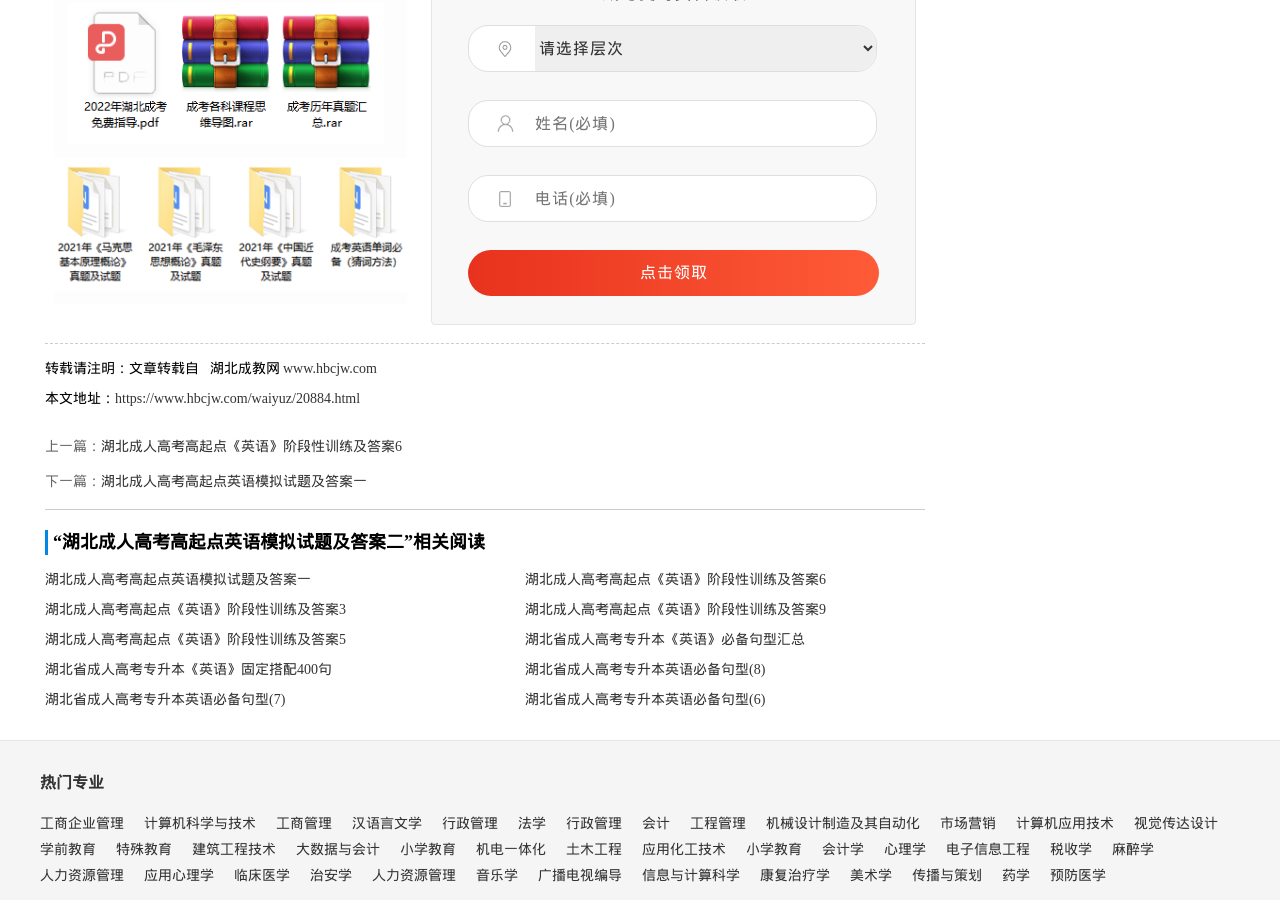Determine the bounding box coordinates of the region I should click to achieve the following instruction: "Visit the website www.hbcjw.com". Ensure the bounding box coordinates are four float numbers between 0 and 1, i.e., [left, top, right, bottom].

[0.221, 0.401, 0.294, 0.418]